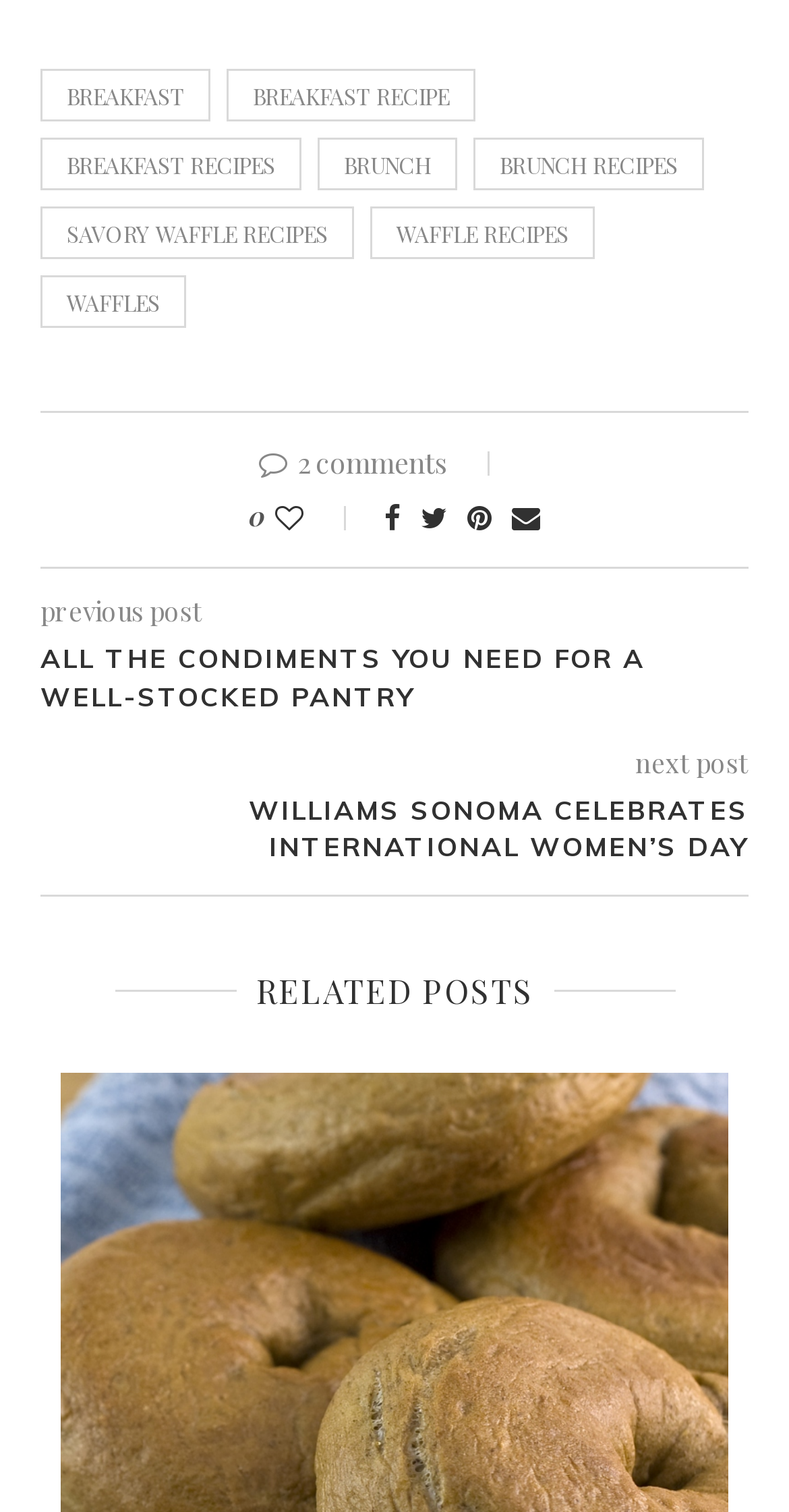Please identify the bounding box coordinates of the element's region that should be clicked to execute the following instruction: "Go to WILLIAMS SONOMA CELEBRATES INTERNATIONAL WOMEN’S DAY". The bounding box coordinates must be four float numbers between 0 and 1, i.e., [left, top, right, bottom].

[0.051, 0.523, 0.949, 0.572]